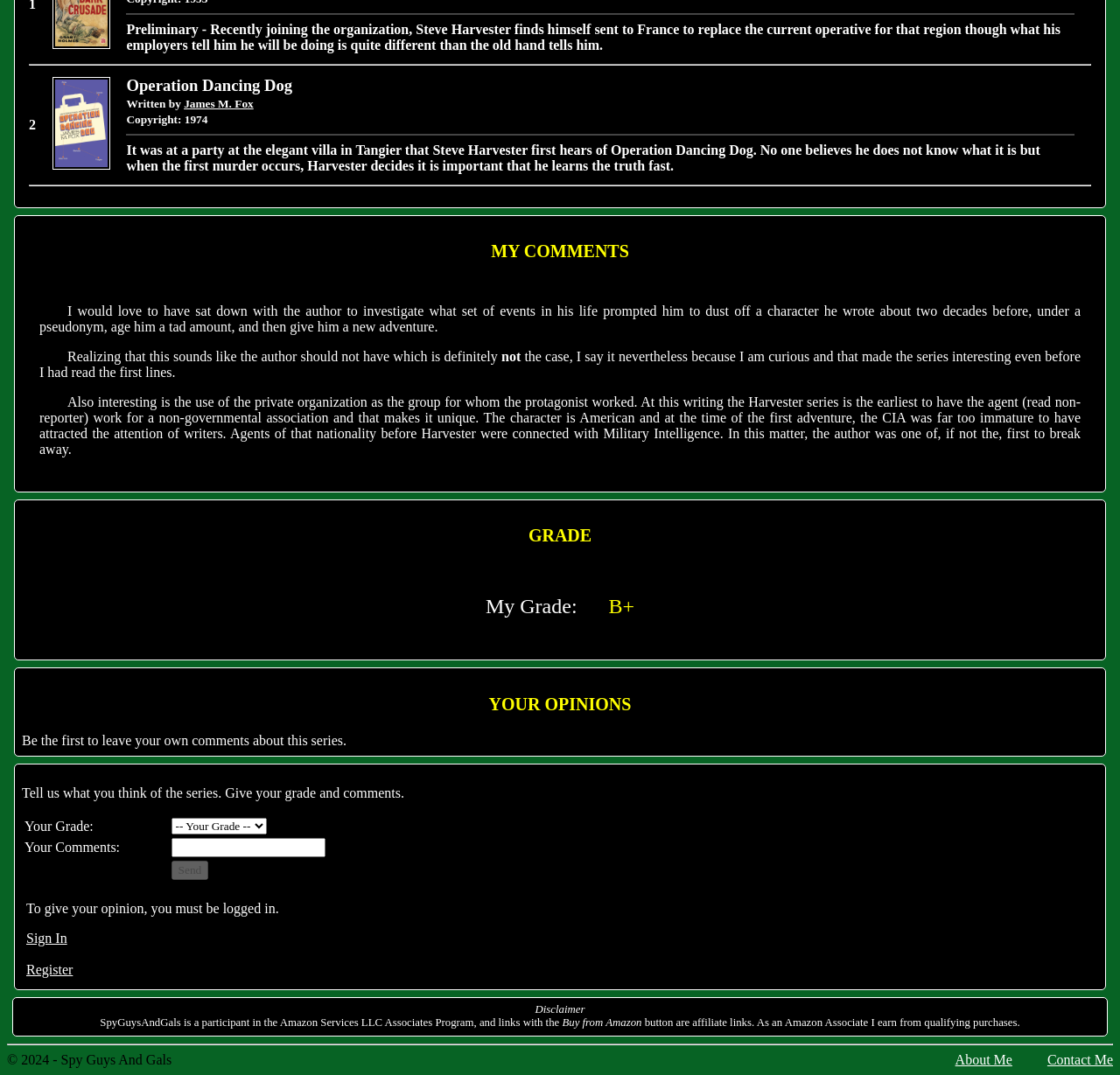Please identify the bounding box coordinates of the element's region that should be clicked to execute the following instruction: "Click 'About Us'". The bounding box coordinates must be four float numbers between 0 and 1, i.e., [left, top, right, bottom].

None